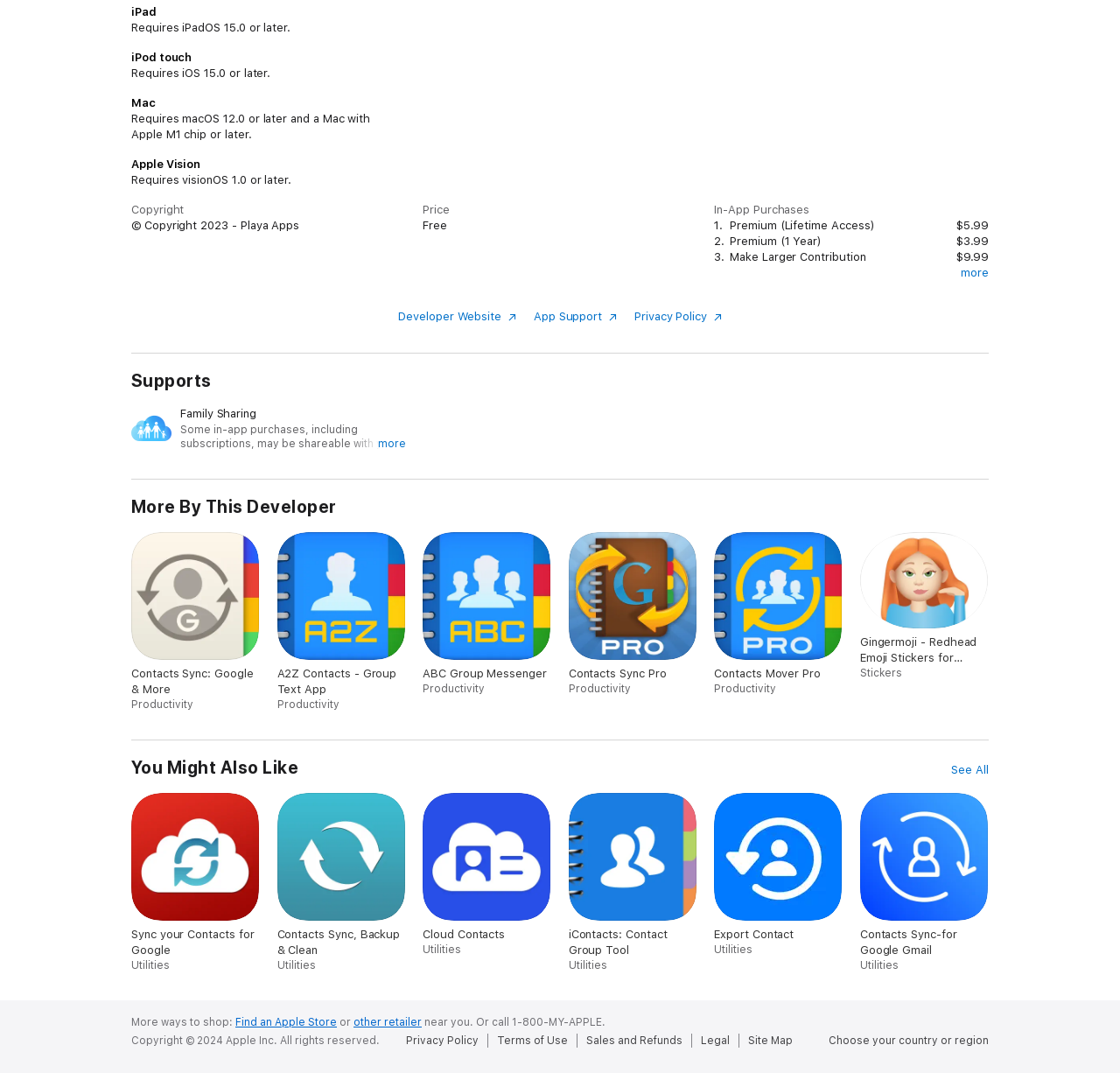What is the developer's website?
Can you give a detailed and elaborate answer to the question?

The link 'Developer Website' is provided under the 'Support' section, which suggests that it is the developer's website.